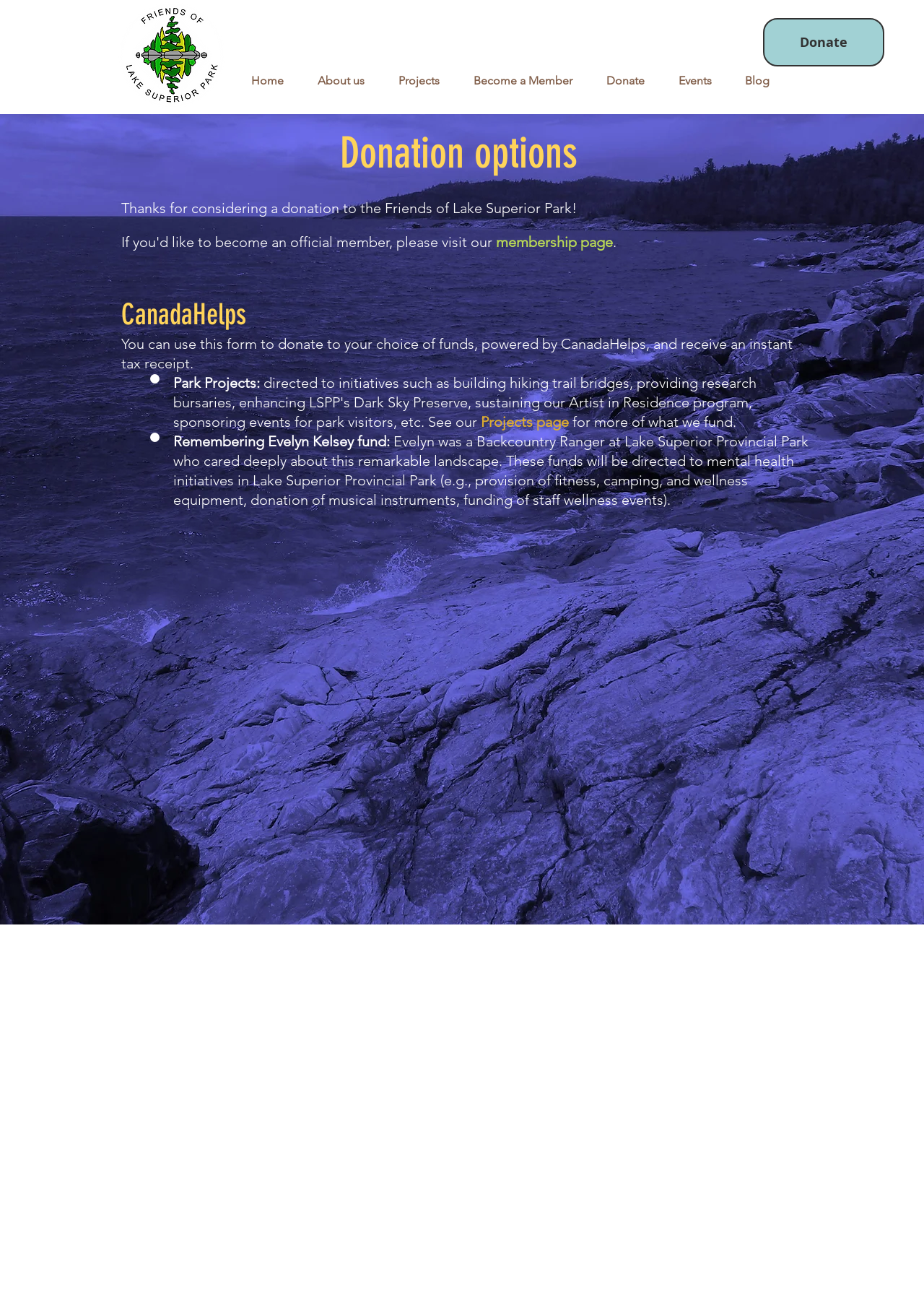Determine the bounding box coordinates of the section to be clicked to follow the instruction: "Go to Home". The coordinates should be given as four float numbers between 0 and 1, formatted as [left, top, right, bottom].

[0.264, 0.048, 0.336, 0.076]